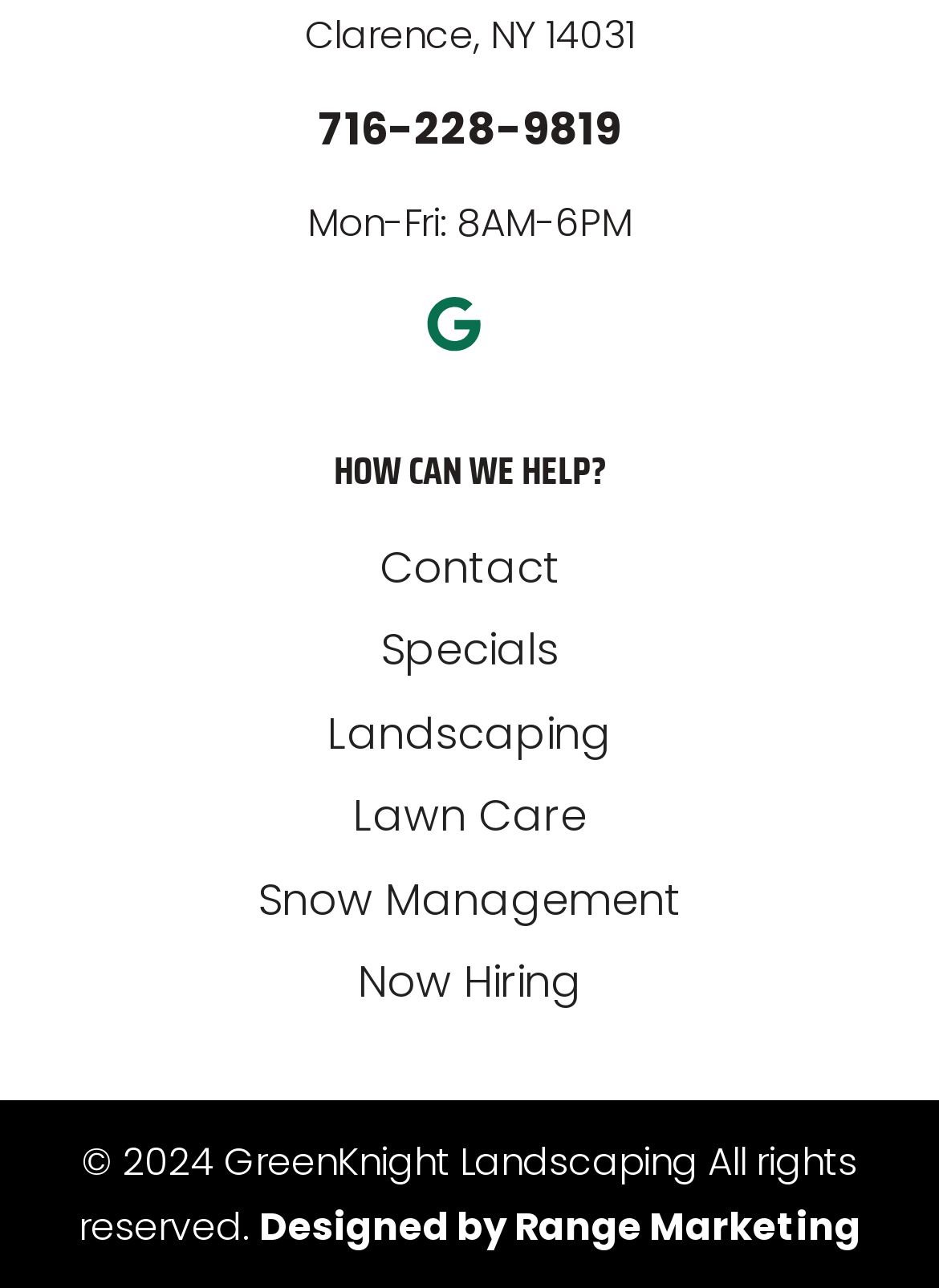Answer the question in one word or a short phrase:
What is the phone number of GreenKnight Landscaping?

716-228-9819